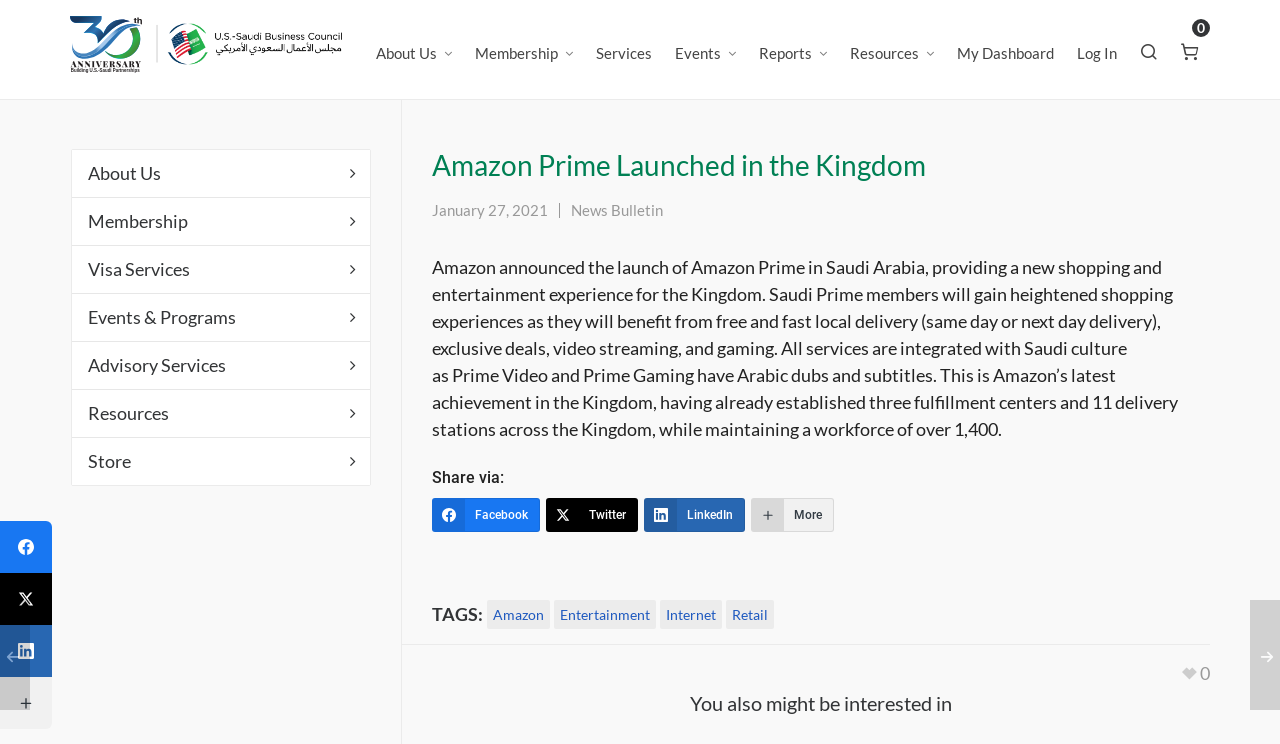Please find the bounding box coordinates of the element that must be clicked to perform the given instruction: "Click the SUBMIT button". The coordinates should be four float numbers from 0 to 1, i.e., [left, top, right, bottom].

None